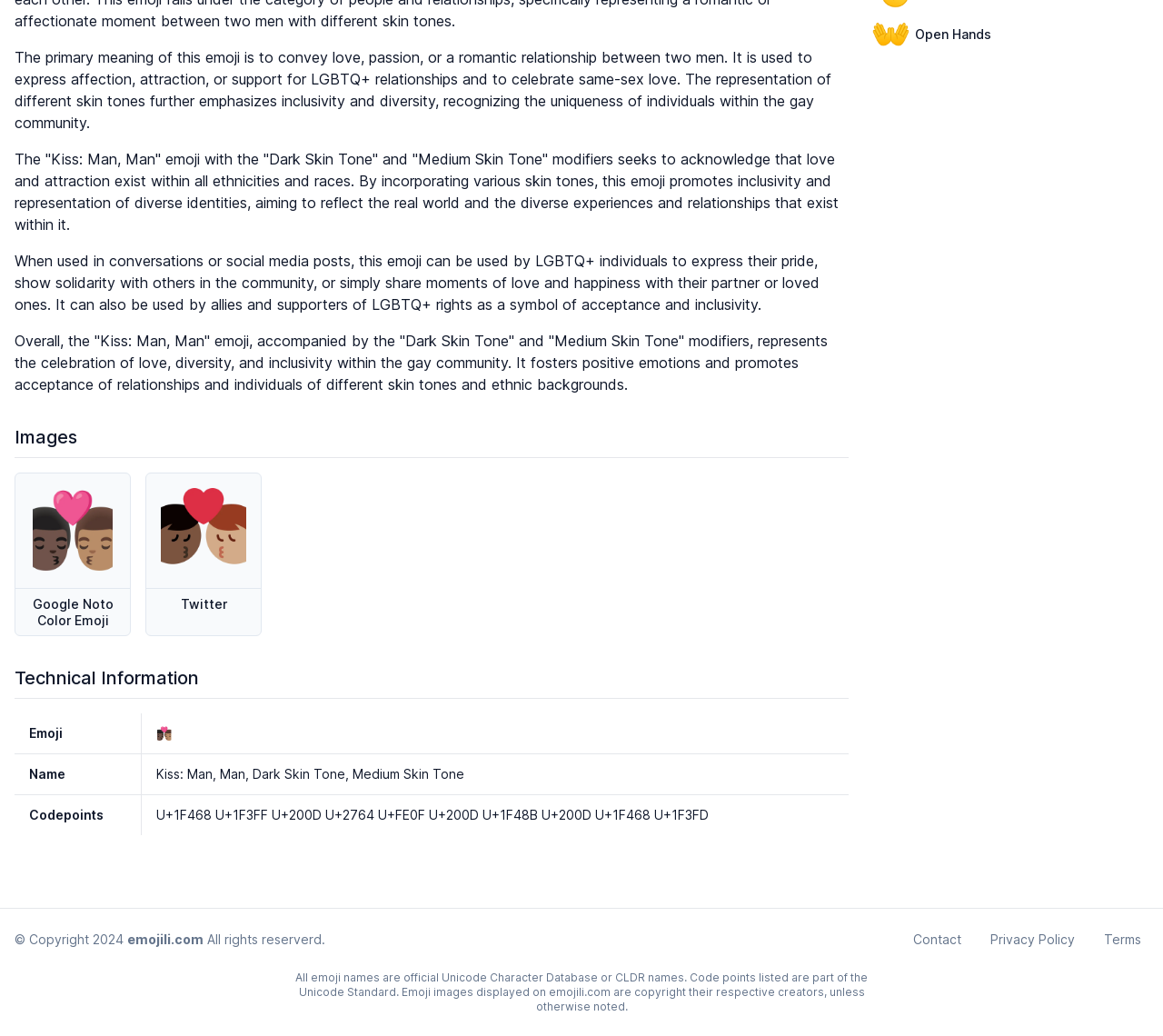Bounding box coordinates are specified in the format (top-left x, top-left y, bottom-right x, bottom-right y). All values are floating point numbers bounded between 0 and 1. Please provide the bounding box coordinate of the region this sentence describes: Terms

[0.949, 0.899, 0.981, 0.914]